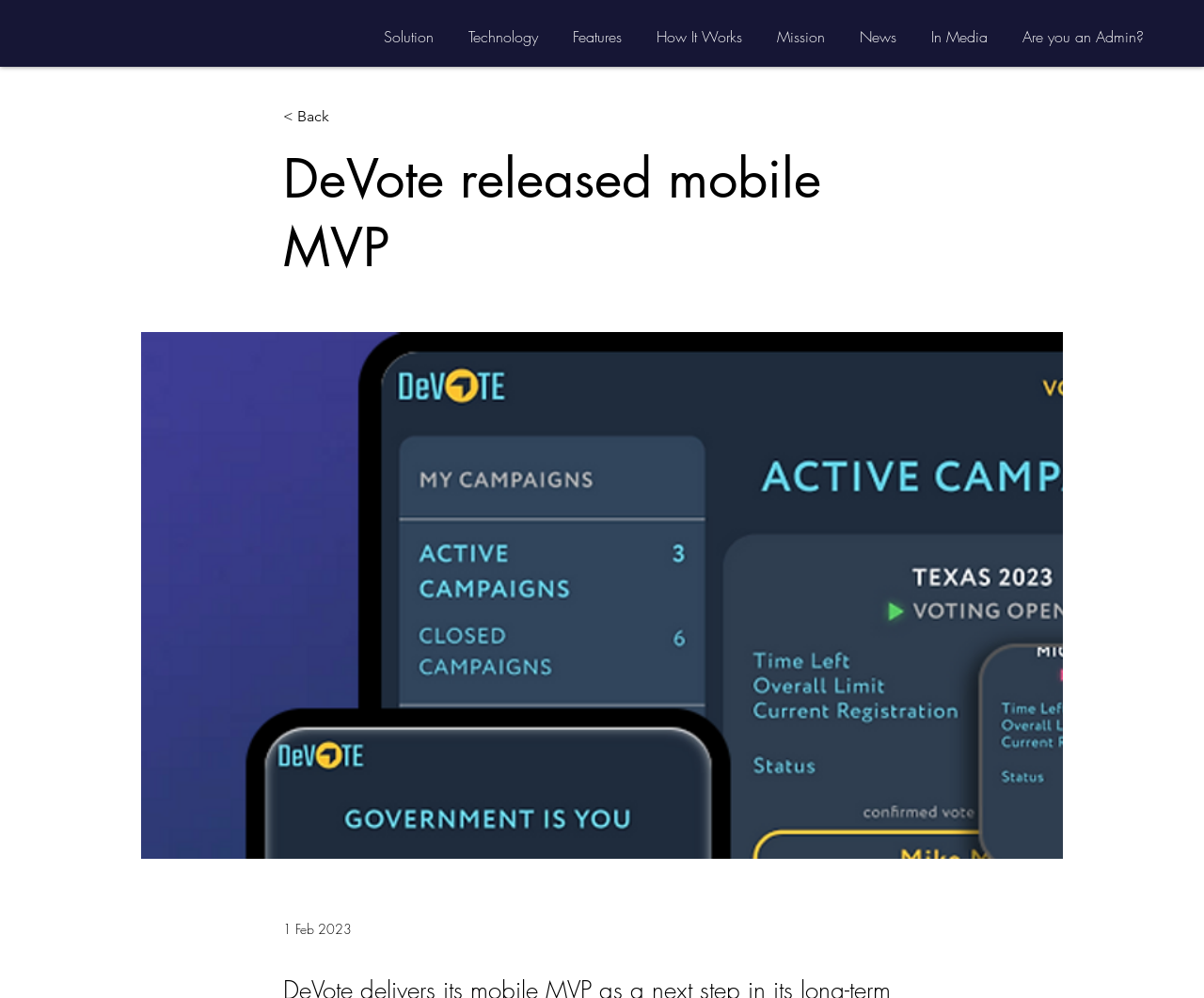What is the date of the latest article?
Please provide a comprehensive answer to the question based on the webpage screenshot.

I found the date '1 Feb 2023' at the bottom of the page, which is likely to be the date of the latest article.